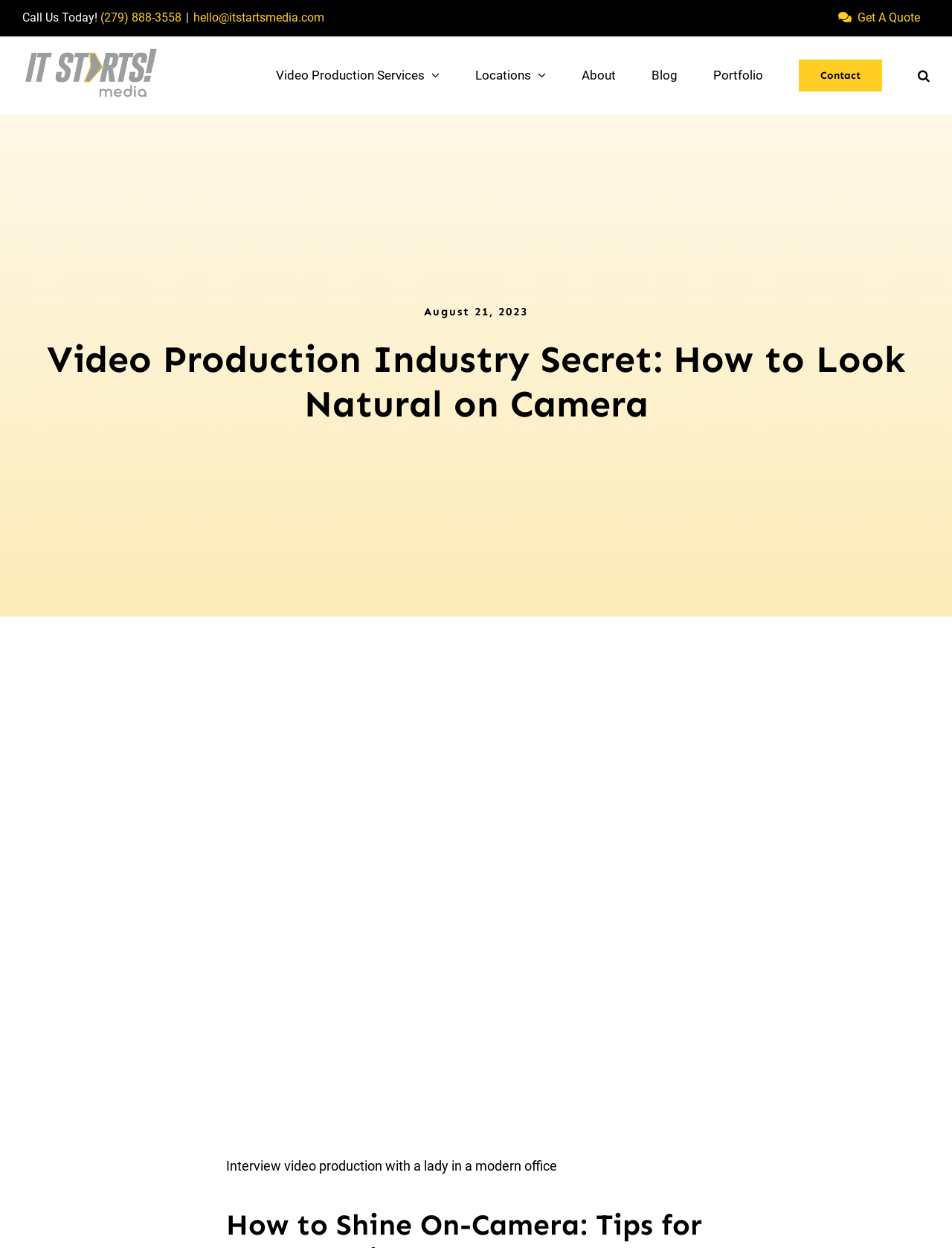Is the phone number on the top?
Offer a detailed and exhaustive answer to the question.

The phone number '(279) 888-3558' is located at the top of the webpage, with a y-coordinate of 0.008, indicating it is near the top of the page.